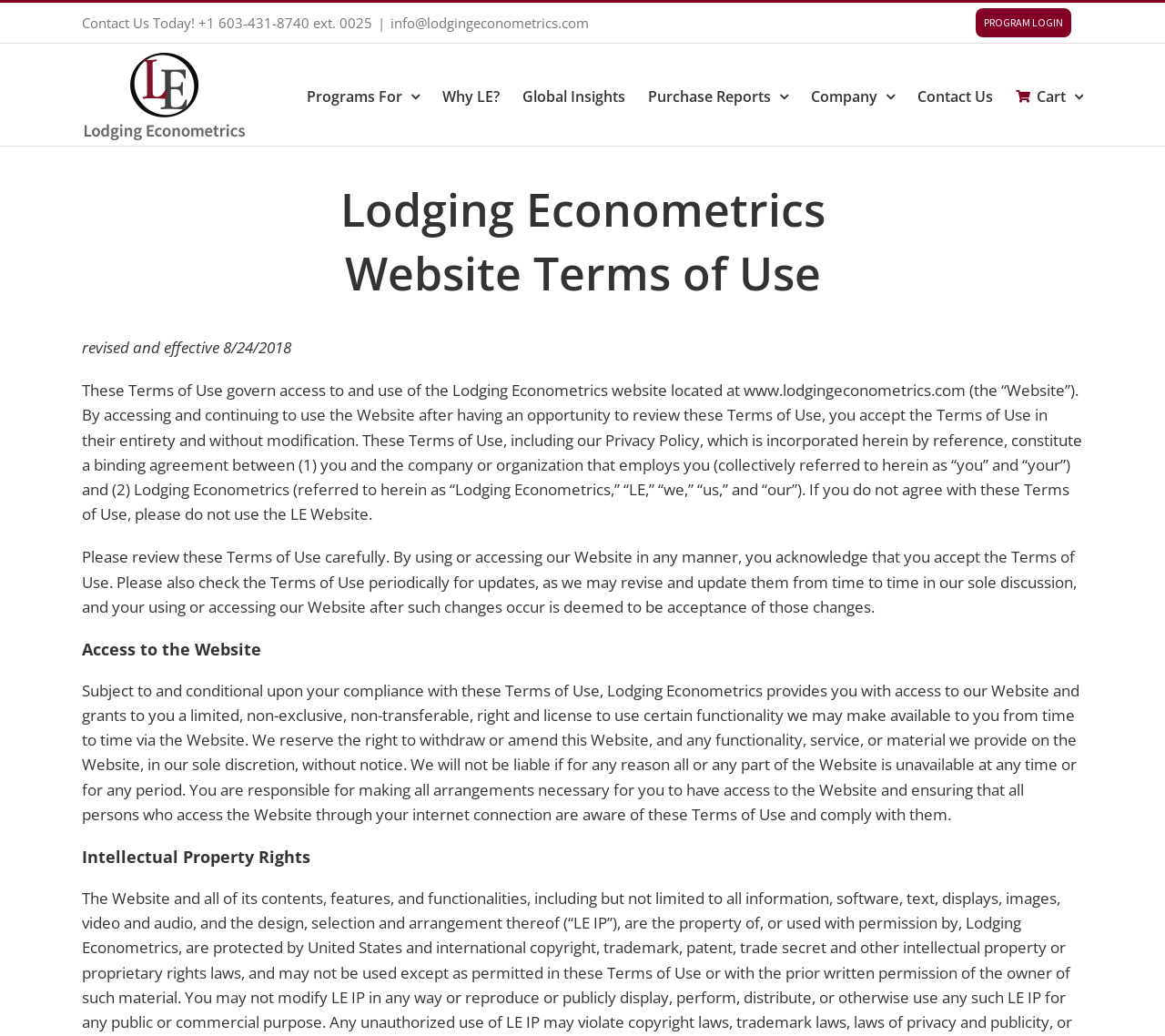Please find the bounding box coordinates of the element's region to be clicked to carry out this instruction: "Call +1 603-431-8740".

[0.17, 0.013, 0.266, 0.031]